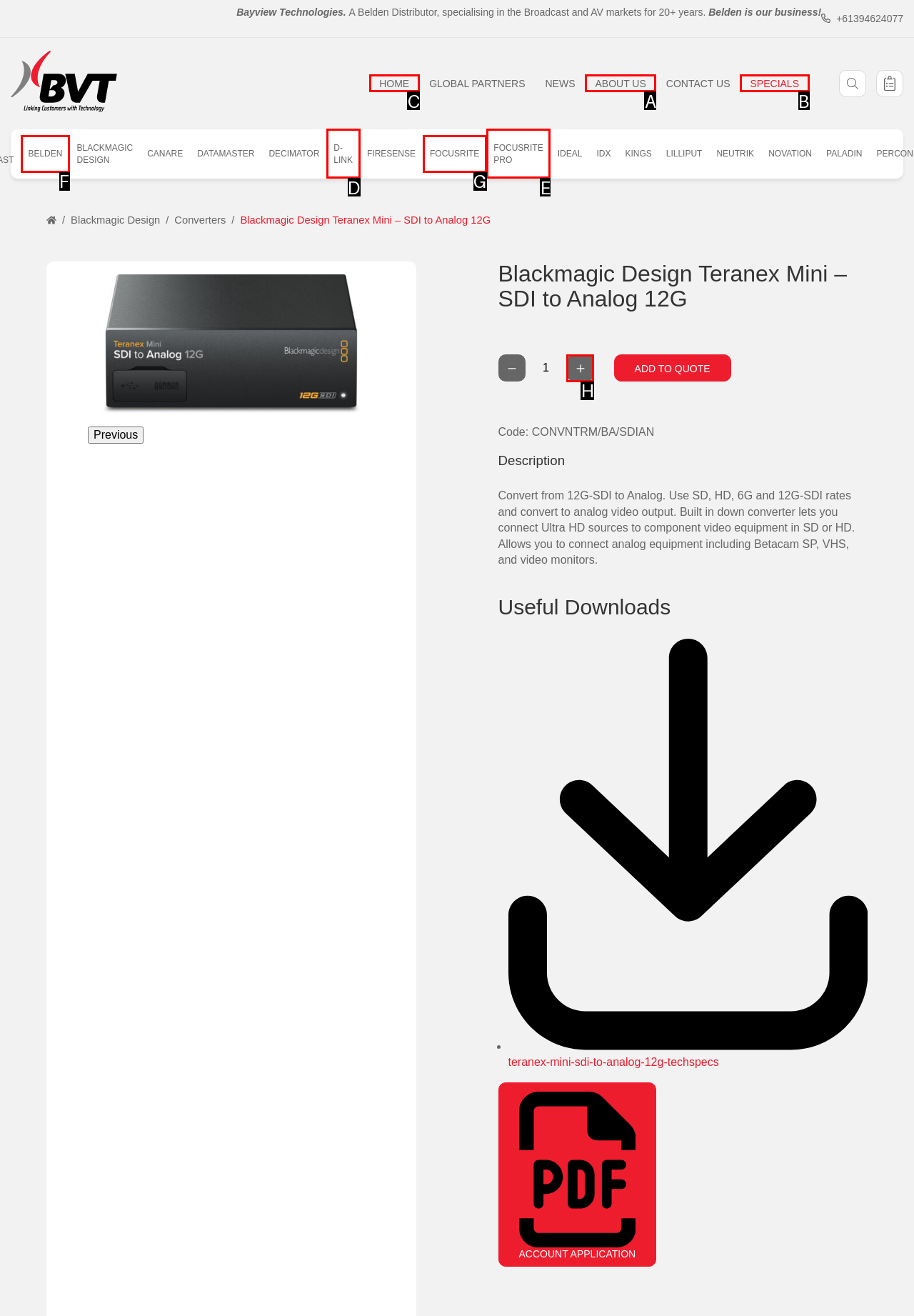Find the appropriate UI element to complete the task: Click on the 'Home' link. Indicate your choice by providing the letter of the element.

None